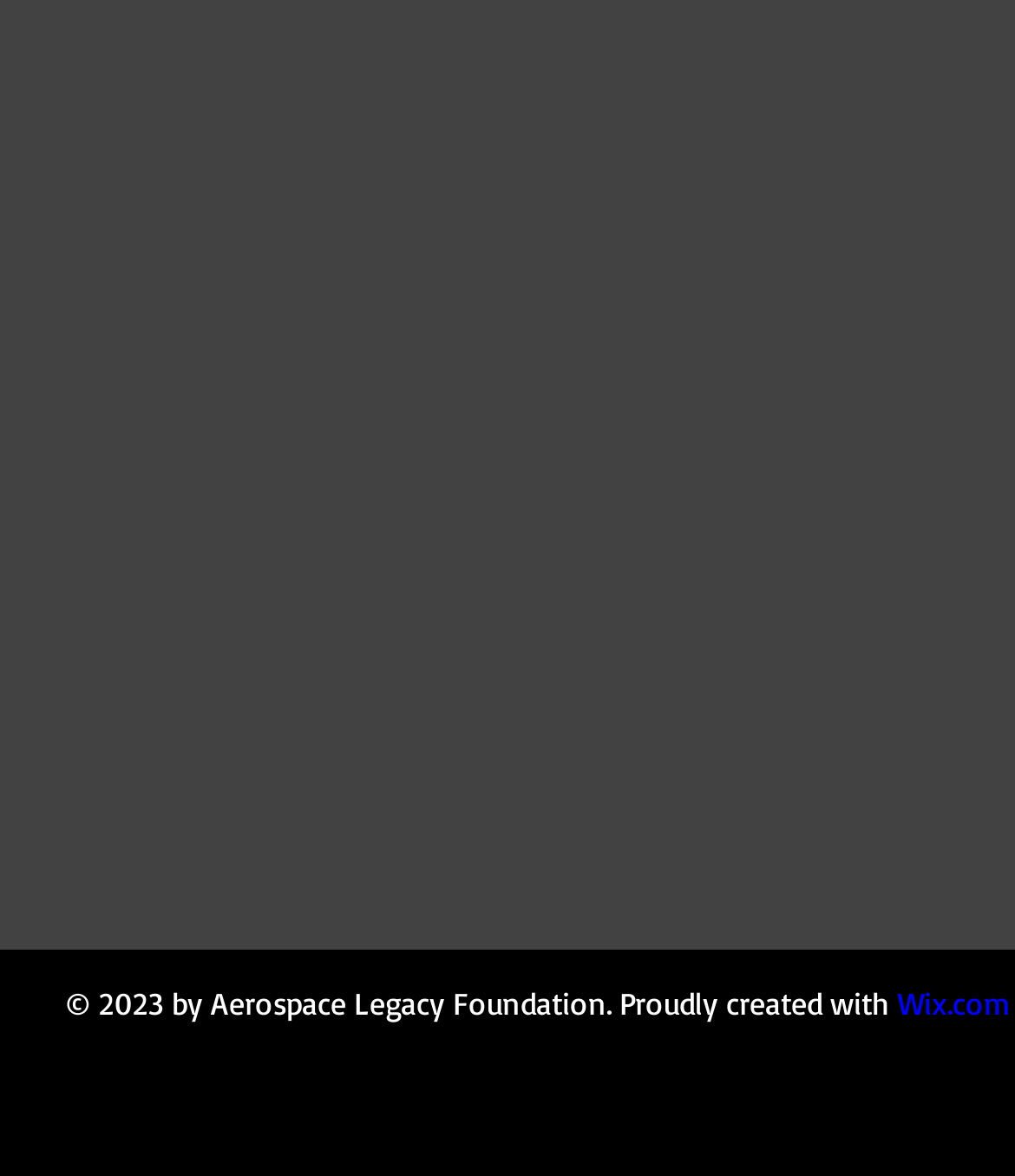Please provide the bounding box coordinates for the UI element as described: "Wix.com". The coordinates must be four floats between 0 and 1, represented as [left, top, right, bottom].

[0.885, 0.837, 0.995, 0.87]